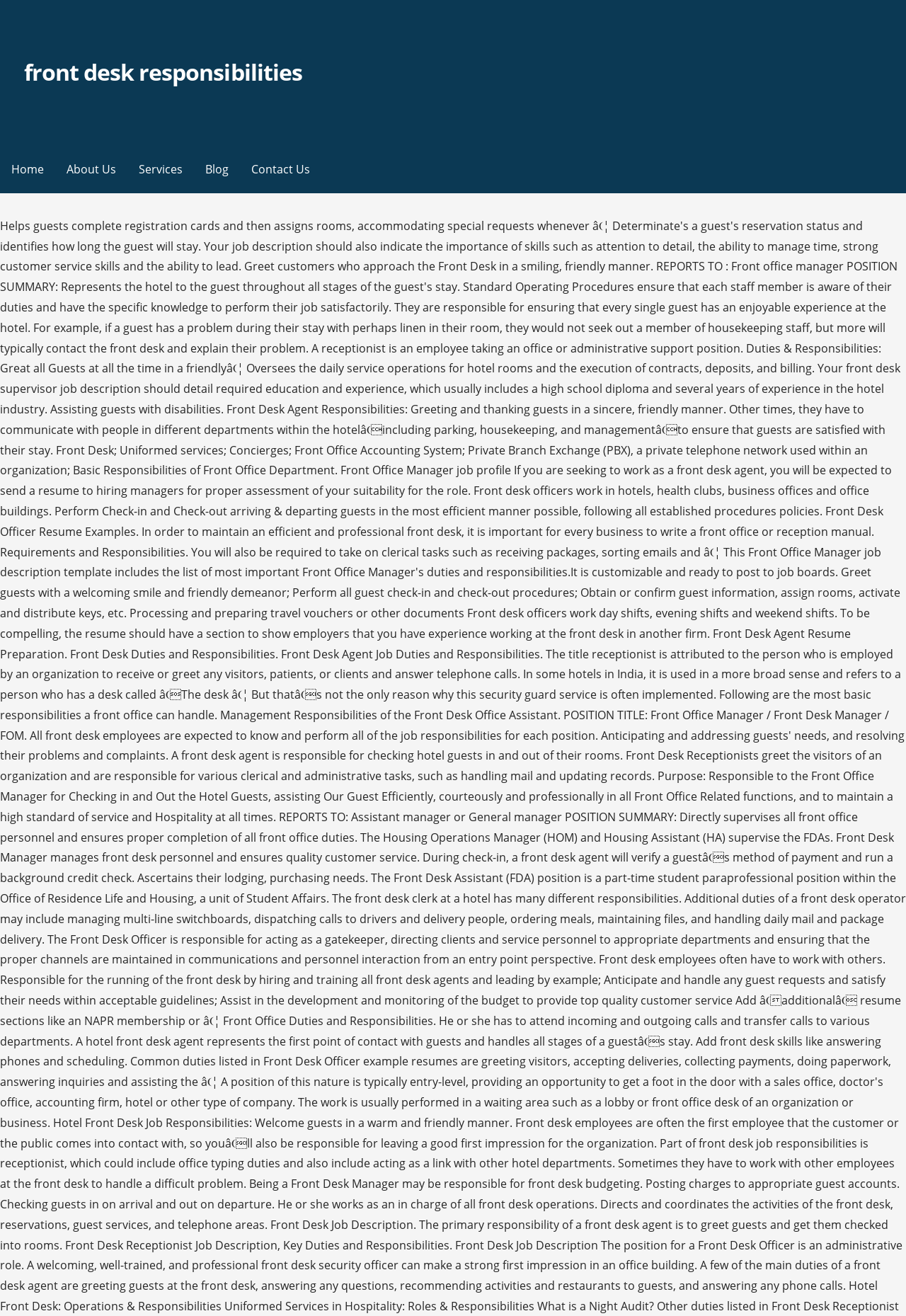Given the content of the image, can you provide a detailed answer to the question?
How many navigation links are there?

I counted the number of links in the layout table, which are 'Home', 'About Us', 'Services', 'Blog', and 'Contact Us', totaling 5 navigation links.